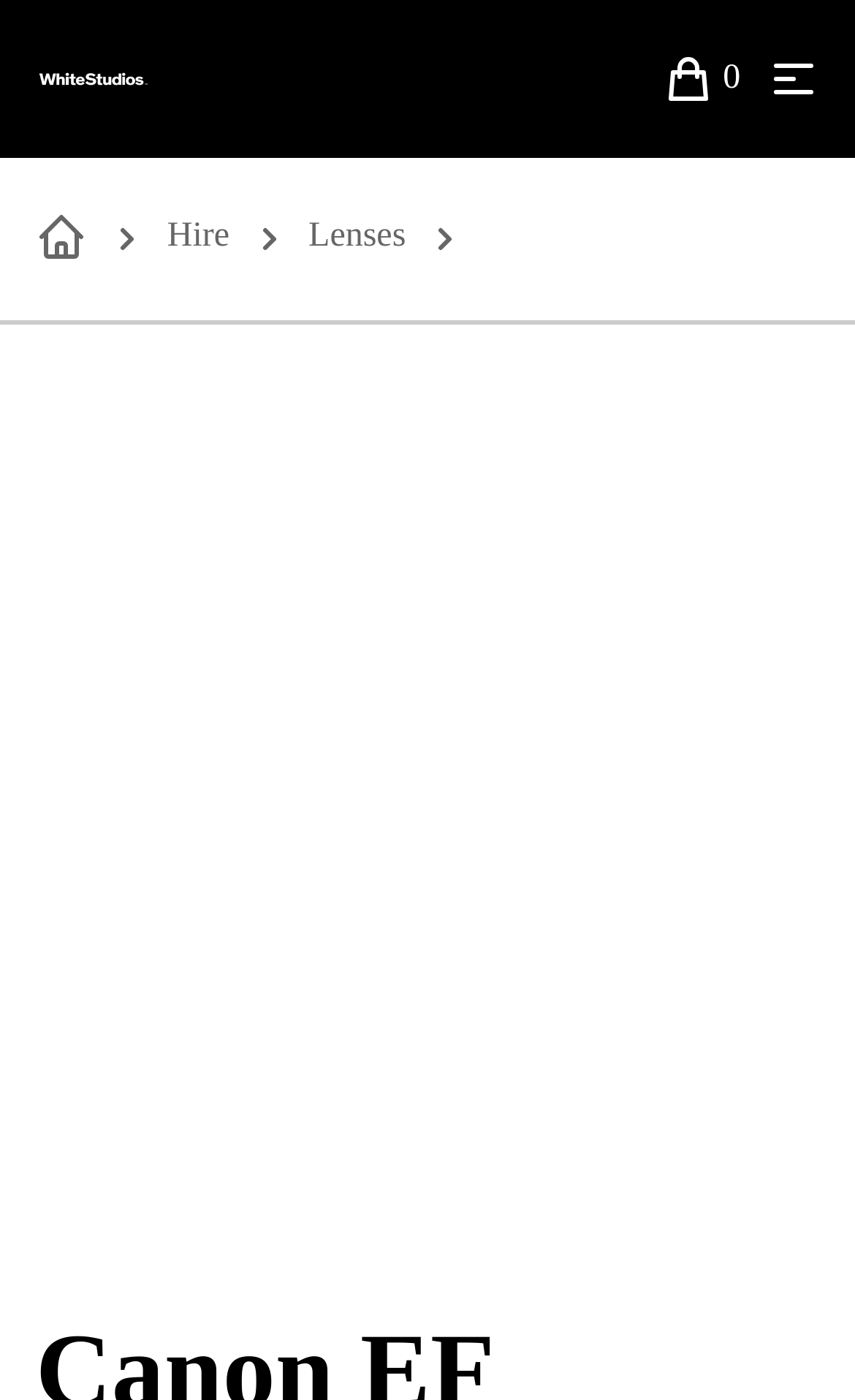Please extract the primary headline from the webpage.

Canon EF 300mm F4 L IS USM Prime Lens